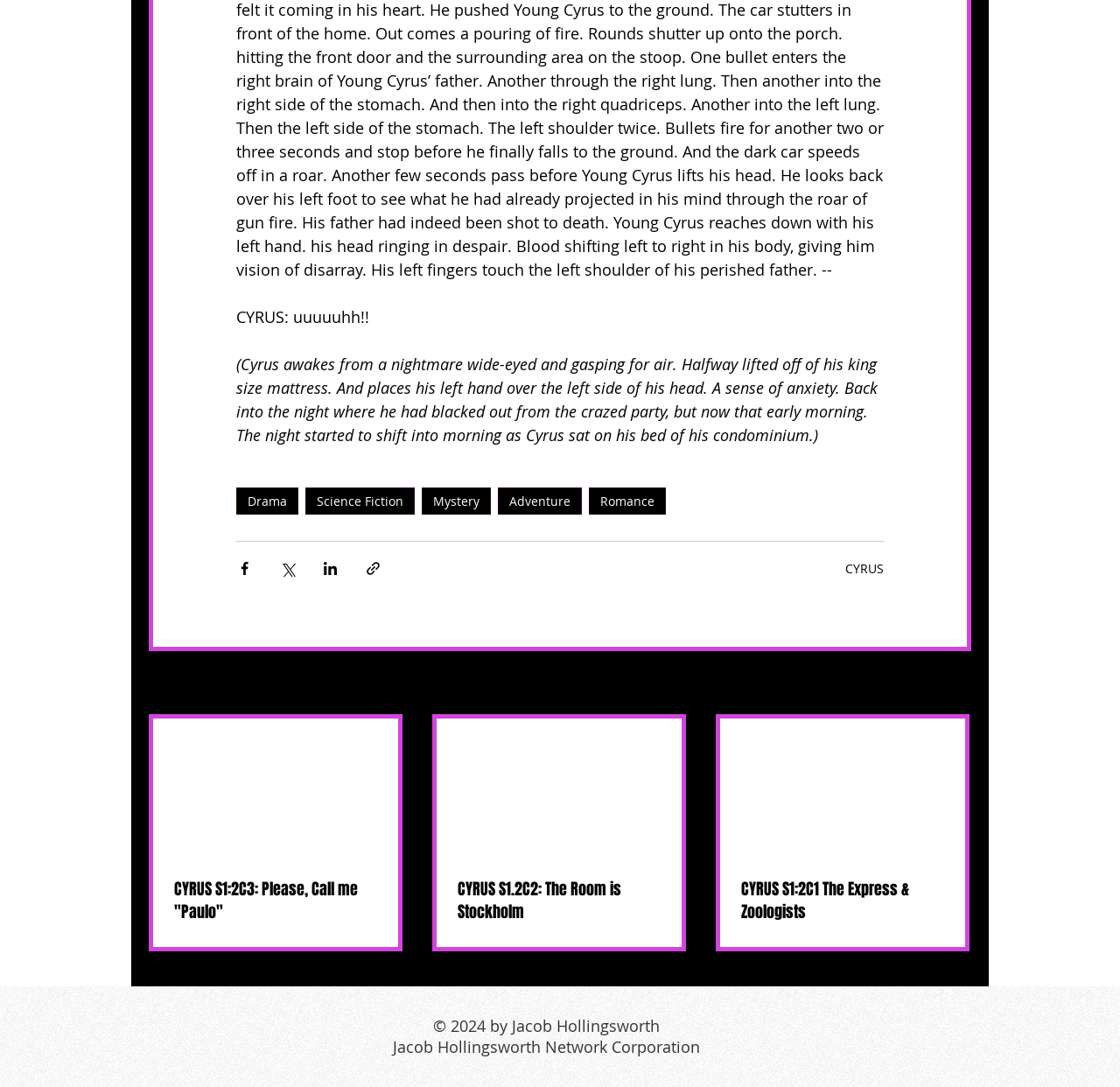Determine the bounding box coordinates for the HTML element mentioned in the following description: "Adventure". The coordinates should be a list of four floats ranging from 0 to 1, represented as [left, top, right, bottom].

[0.445, 0.448, 0.52, 0.473]